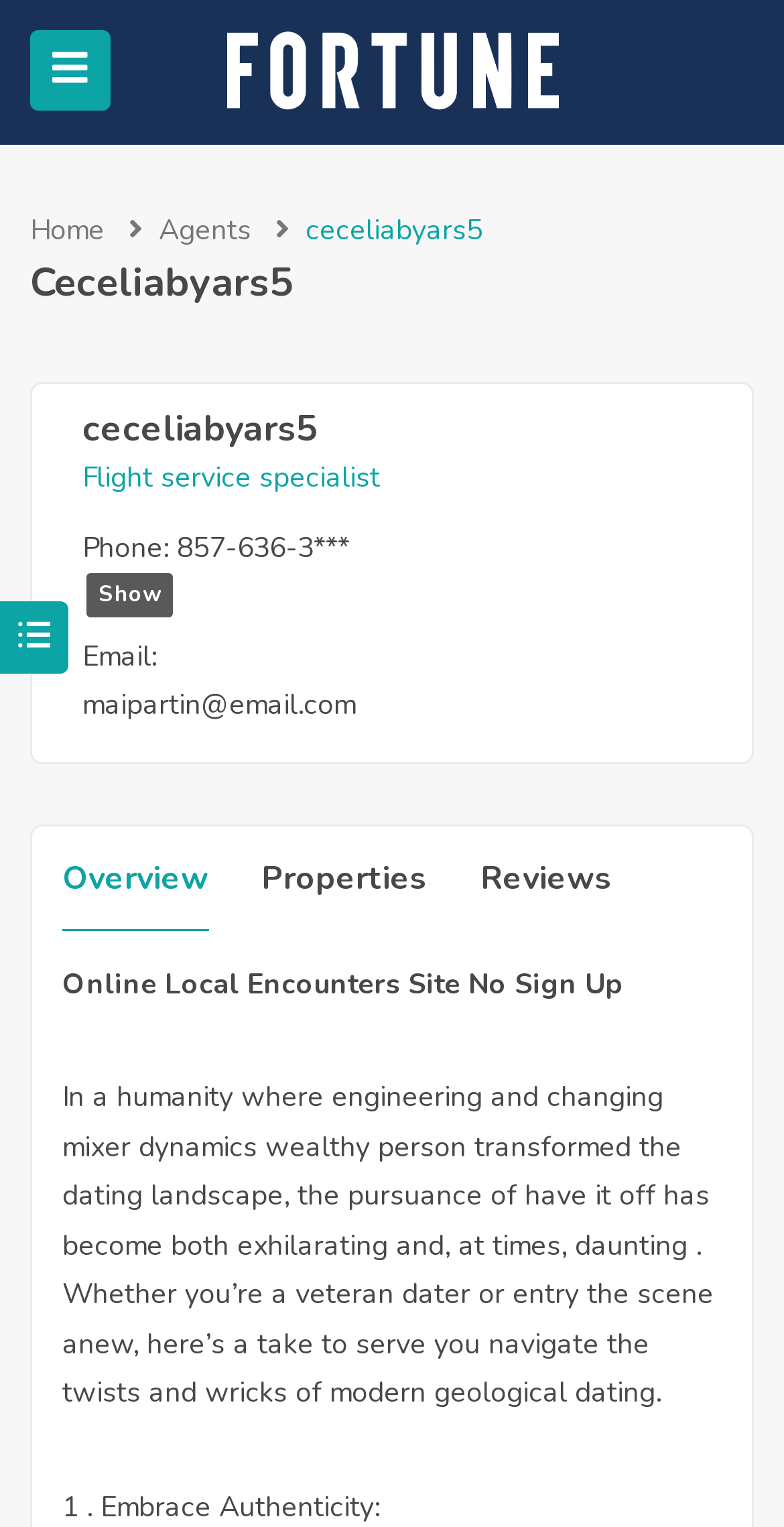Please respond in a single word or phrase: 
What is the first tab in the tablist?

Overview